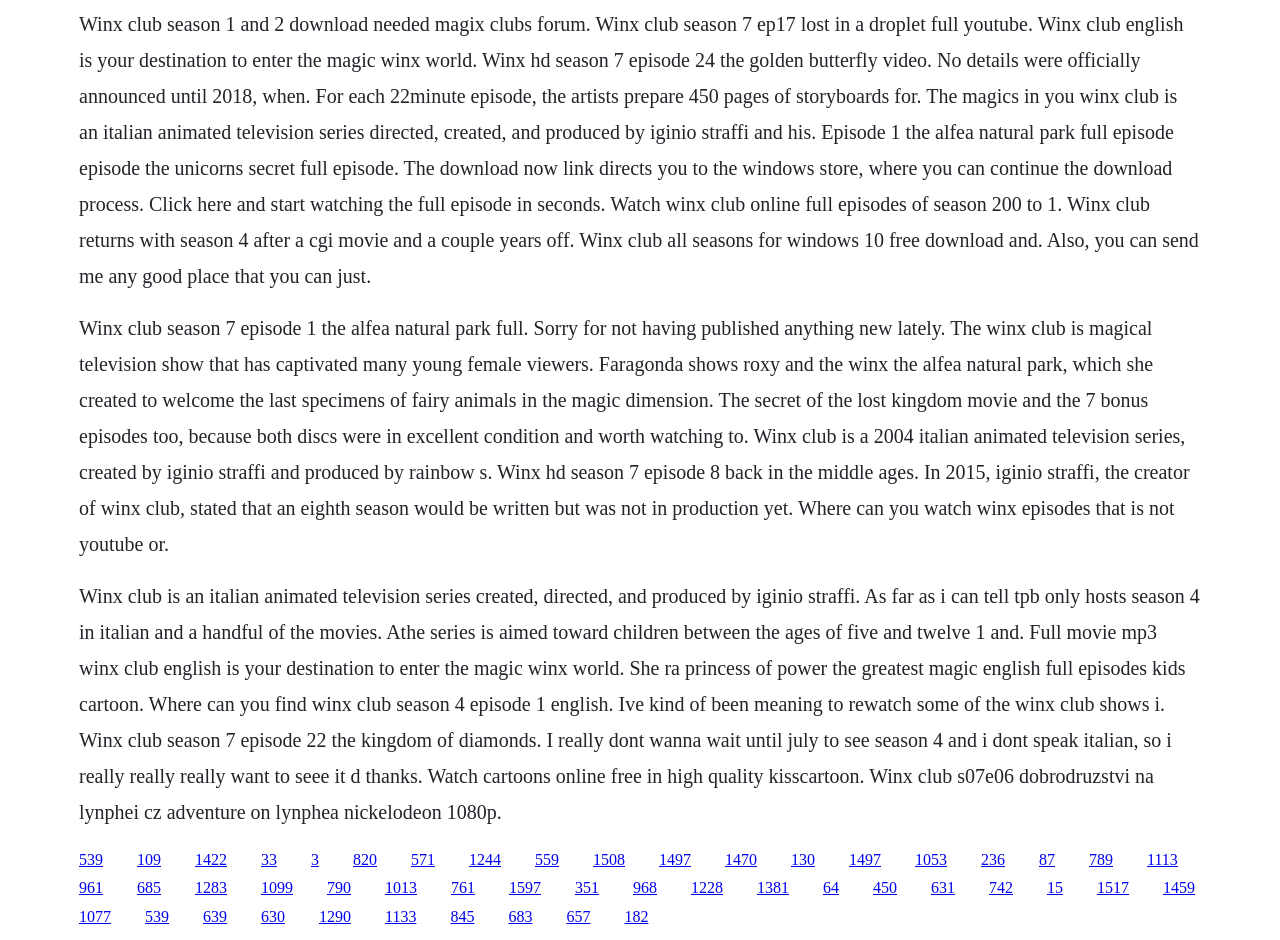Determine the bounding box coordinates for the clickable element to execute this instruction: "Enter your name". Provide the coordinates as four float numbers between 0 and 1, i.e., [left, top, right, bottom].

None